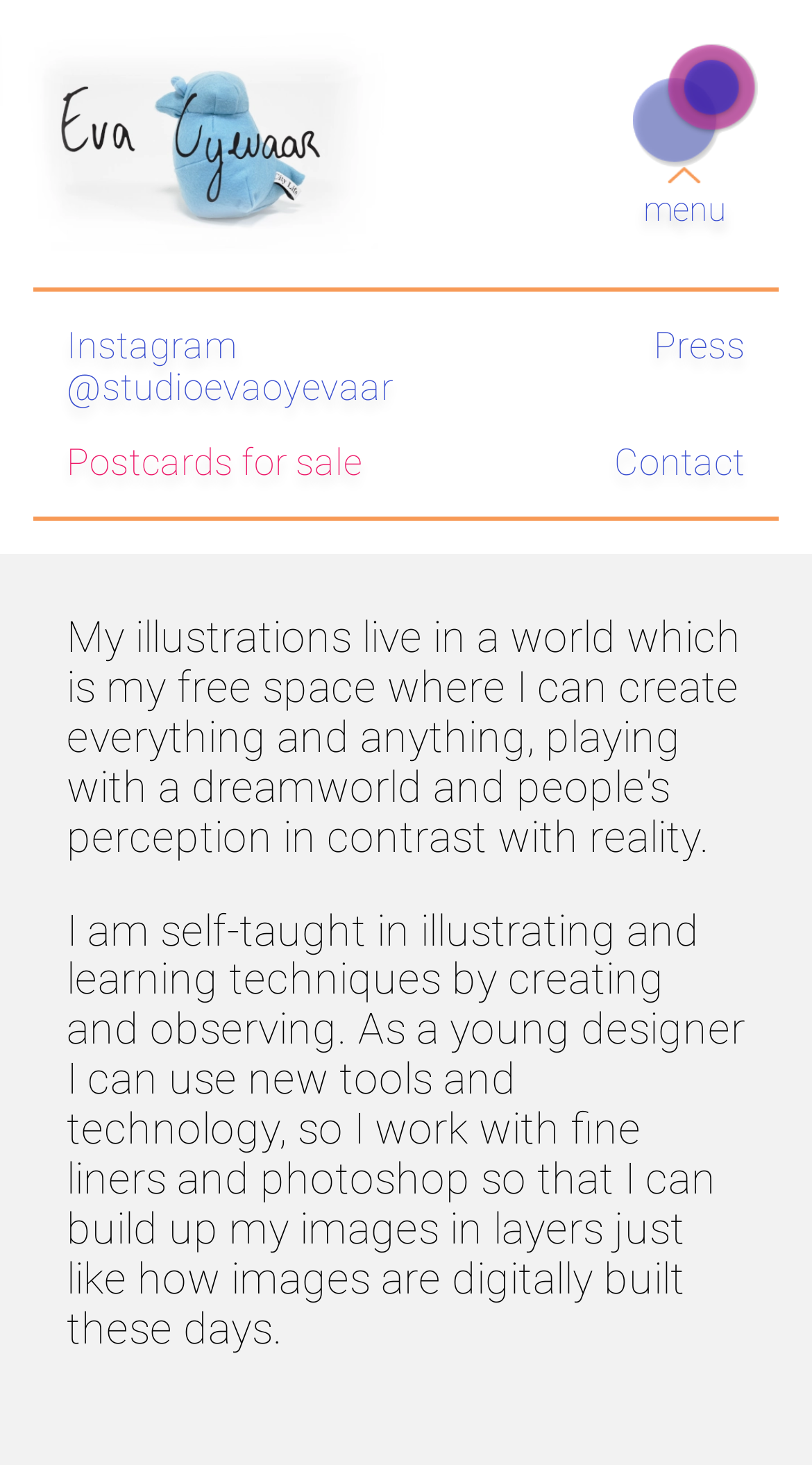Please provide the bounding box coordinates for the UI element as described: "parent_node: Instagram @studioevaoyevaar". The coordinates must be four floats between 0 and 1, represented as [left, top, right, bottom].

[0.041, 0.168, 0.503, 0.195]